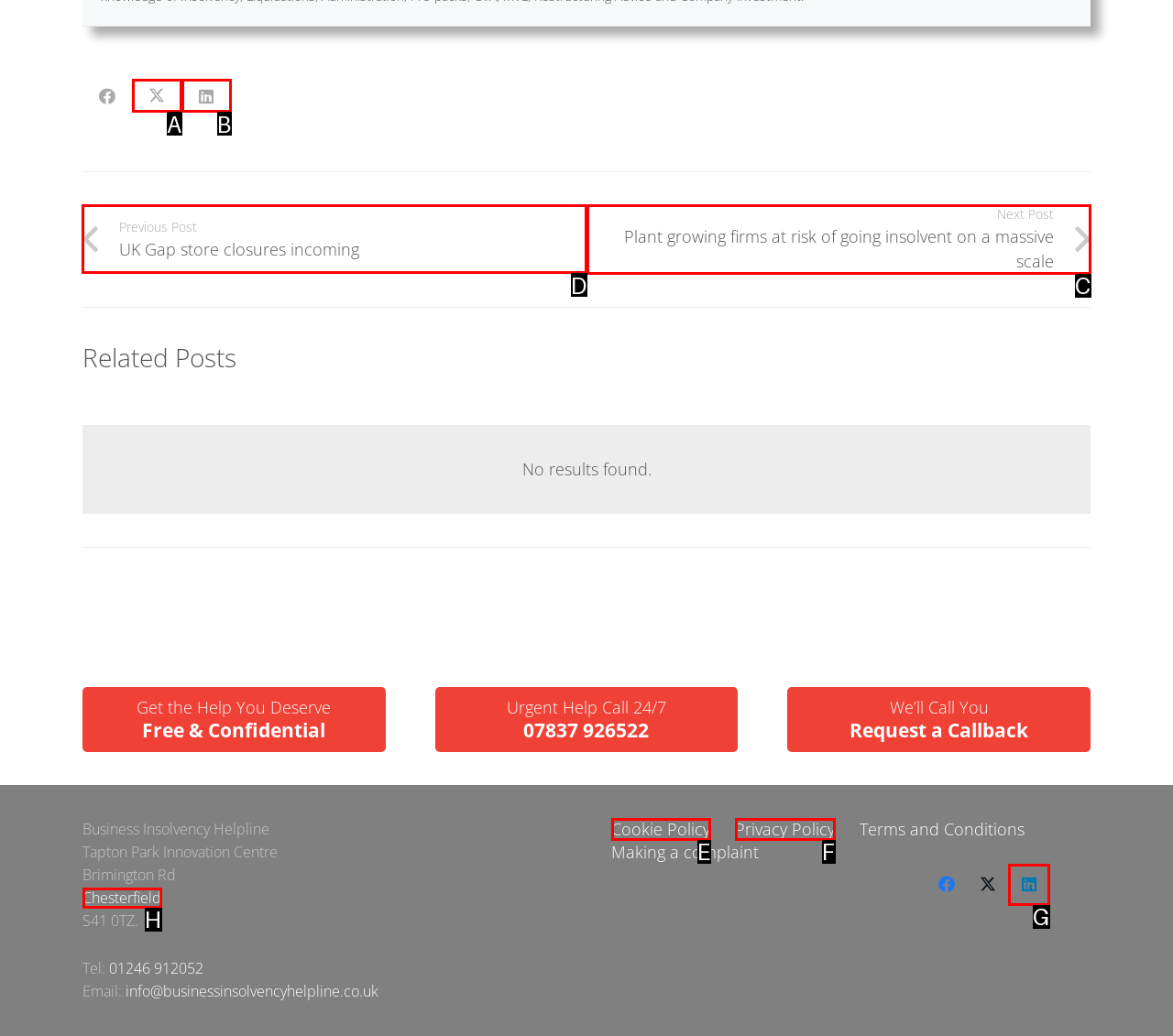From the available options, which lettered element should I click to complete this task: Go to previous post?

D